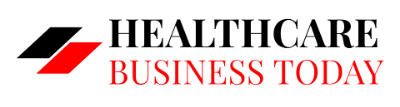Explain in detail what you see in the image.

The image features the logo of "Healthcare Business Today," a publication focused on topics related to the healthcare industry. The logo prominently displays the words "HEALTHCARE" in bold black letters, followed by "BUSINESS TODAY" in a bold red font. Accompanying the text is a stylized graphic element consisting of red and black shapes, adding a modern and professional aesthetic. This design emphasizes the publication's commitment to providing timely and relevant information within the healthcare sector.